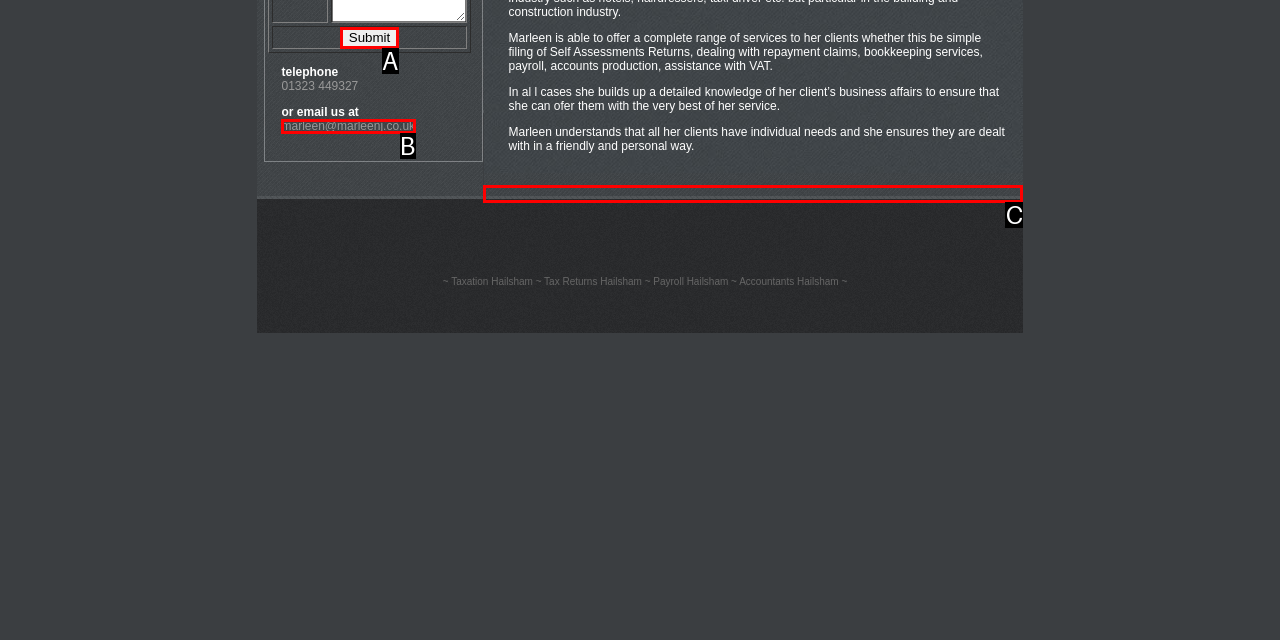Find the HTML element that matches the description: marleen@marleenj.co.uk. Answer using the letter of the best match from the available choices.

B